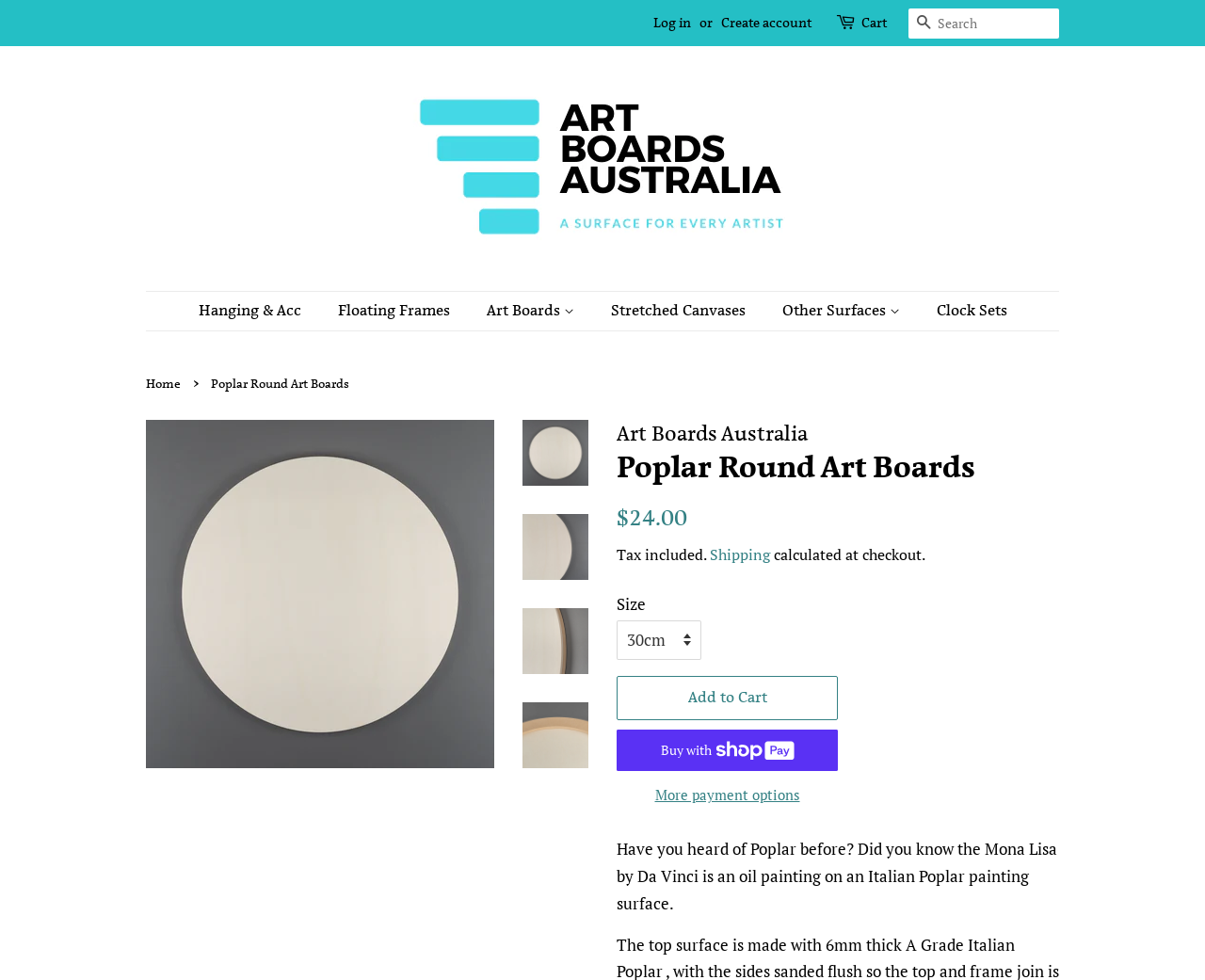Determine the bounding box coordinates for the UI element with the following description: "Search". The coordinates should be four float numbers between 0 and 1, represented as [left, top, right, bottom].

[0.754, 0.008, 0.779, 0.04]